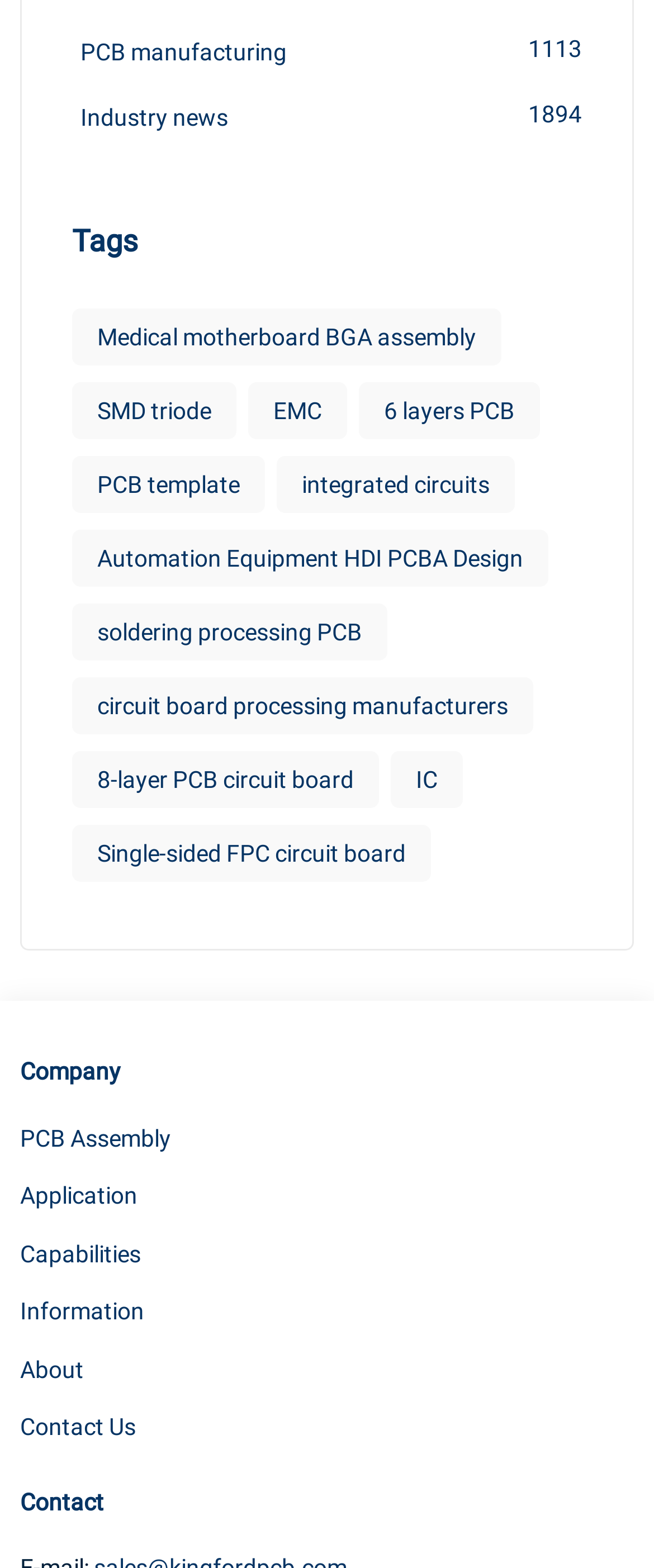What is the last link in the list of links under the 'Tags' heading?
Using the image as a reference, give an elaborate response to the question.

The last link in the list of links under the 'Tags' heading is 'Single-sided FPC circuit board', which is listed at the bottom of the list.